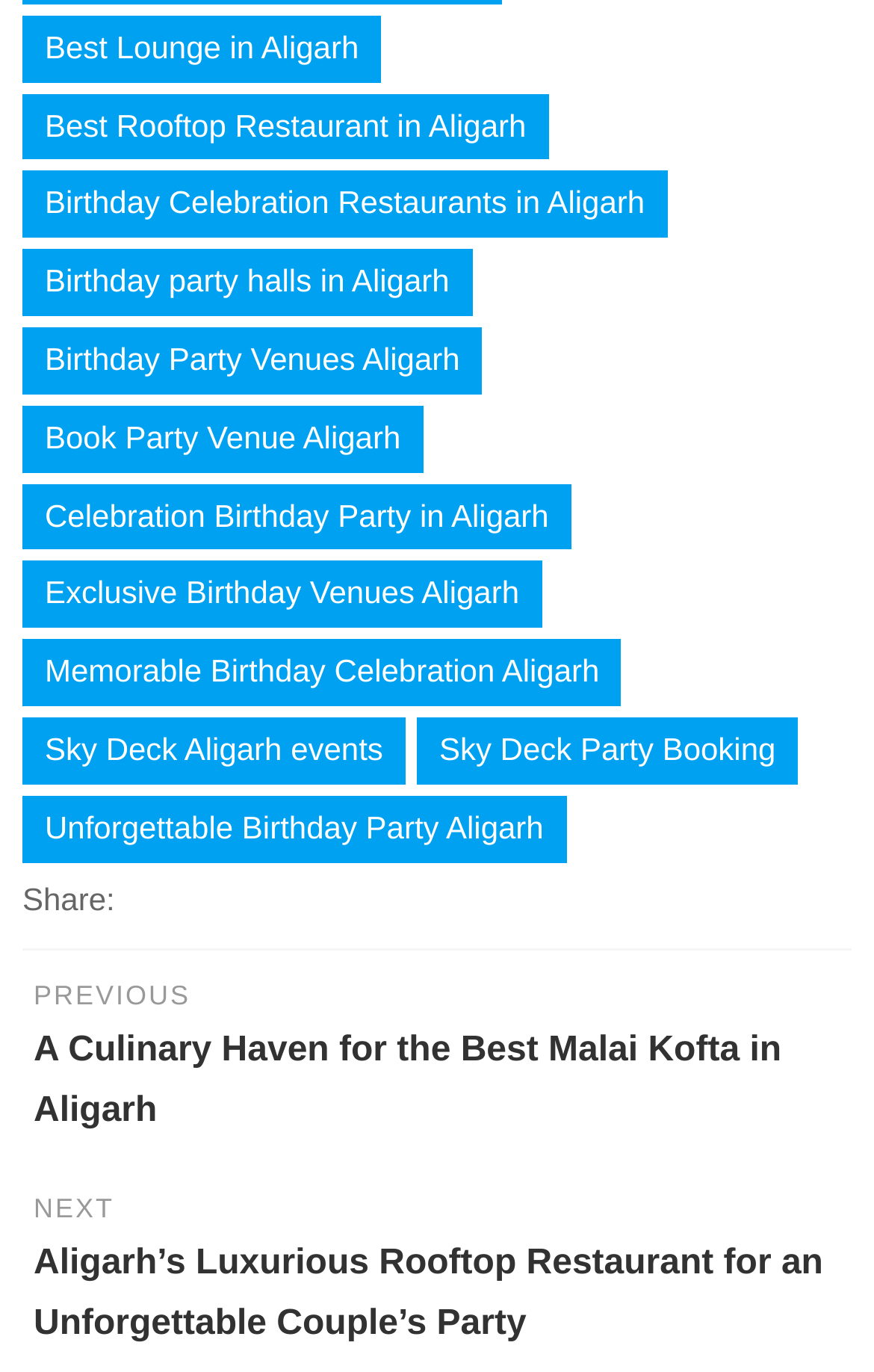How many links are on the webpage?
Refer to the image and provide a concise answer in one word or phrase.

14